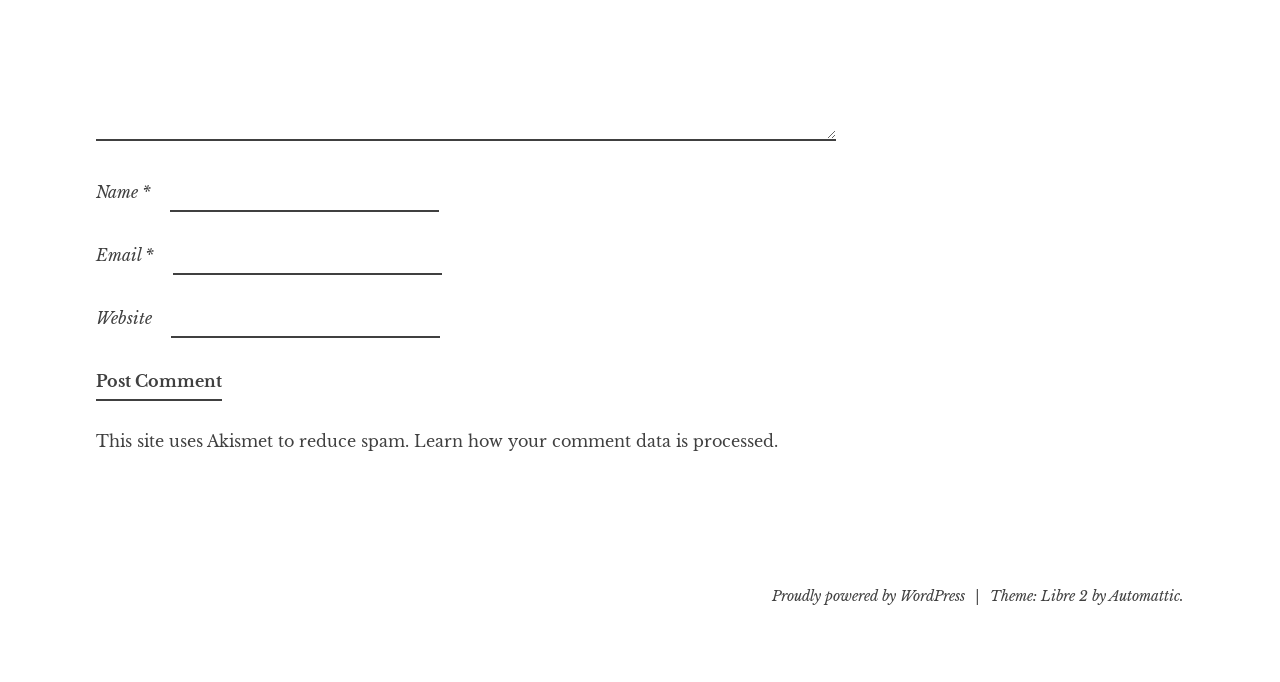Given the description: "parent_node: Email * aria-describedby="email-notes" name="email"", determine the bounding box coordinates of the UI element. The coordinates should be formatted as four float numbers between 0 and 1, [left, top, right, bottom].

[0.135, 0.349, 0.345, 0.4]